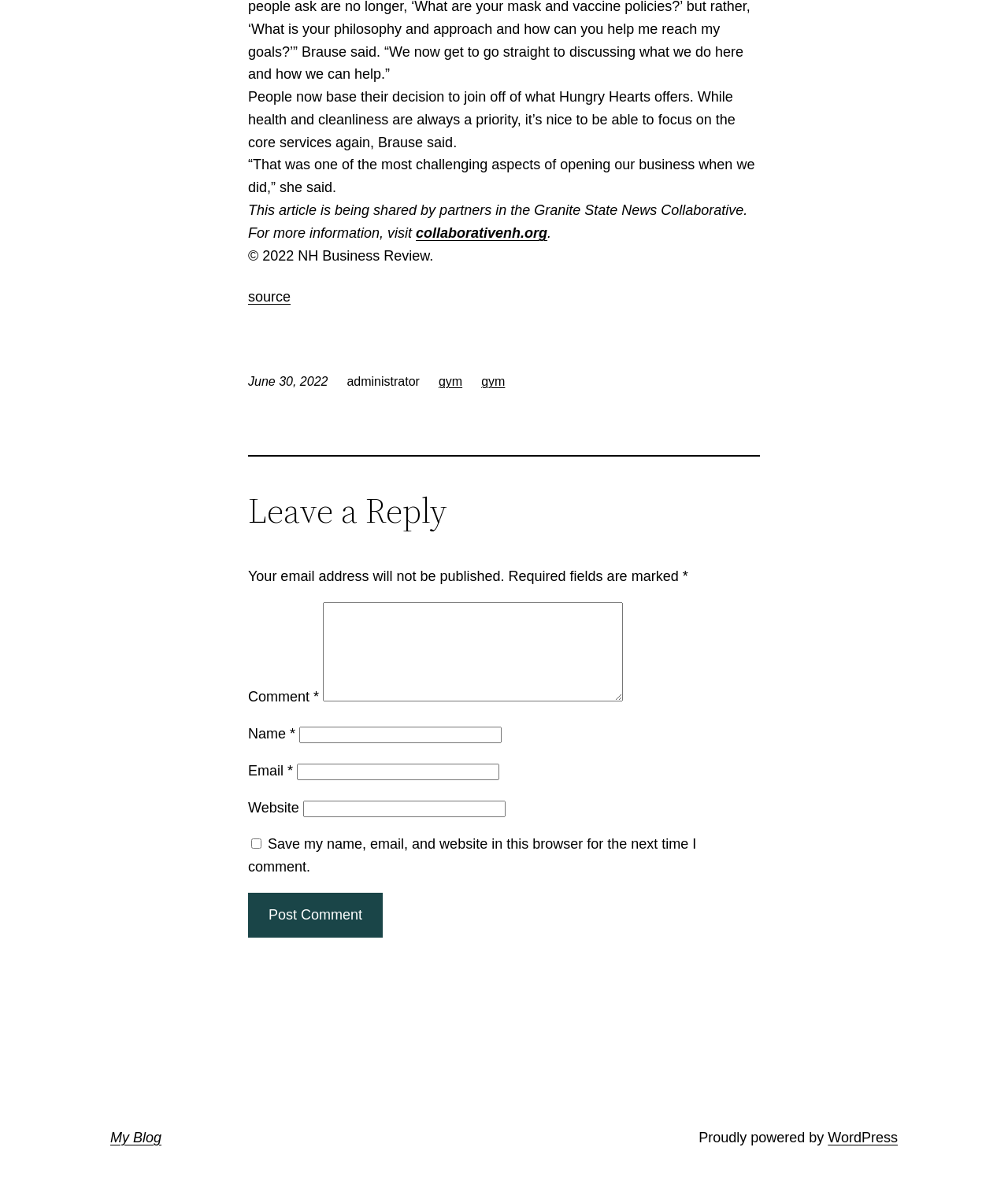Could you provide the bounding box coordinates for the portion of the screen to click to complete this instruction: "Log in to the system"?

None